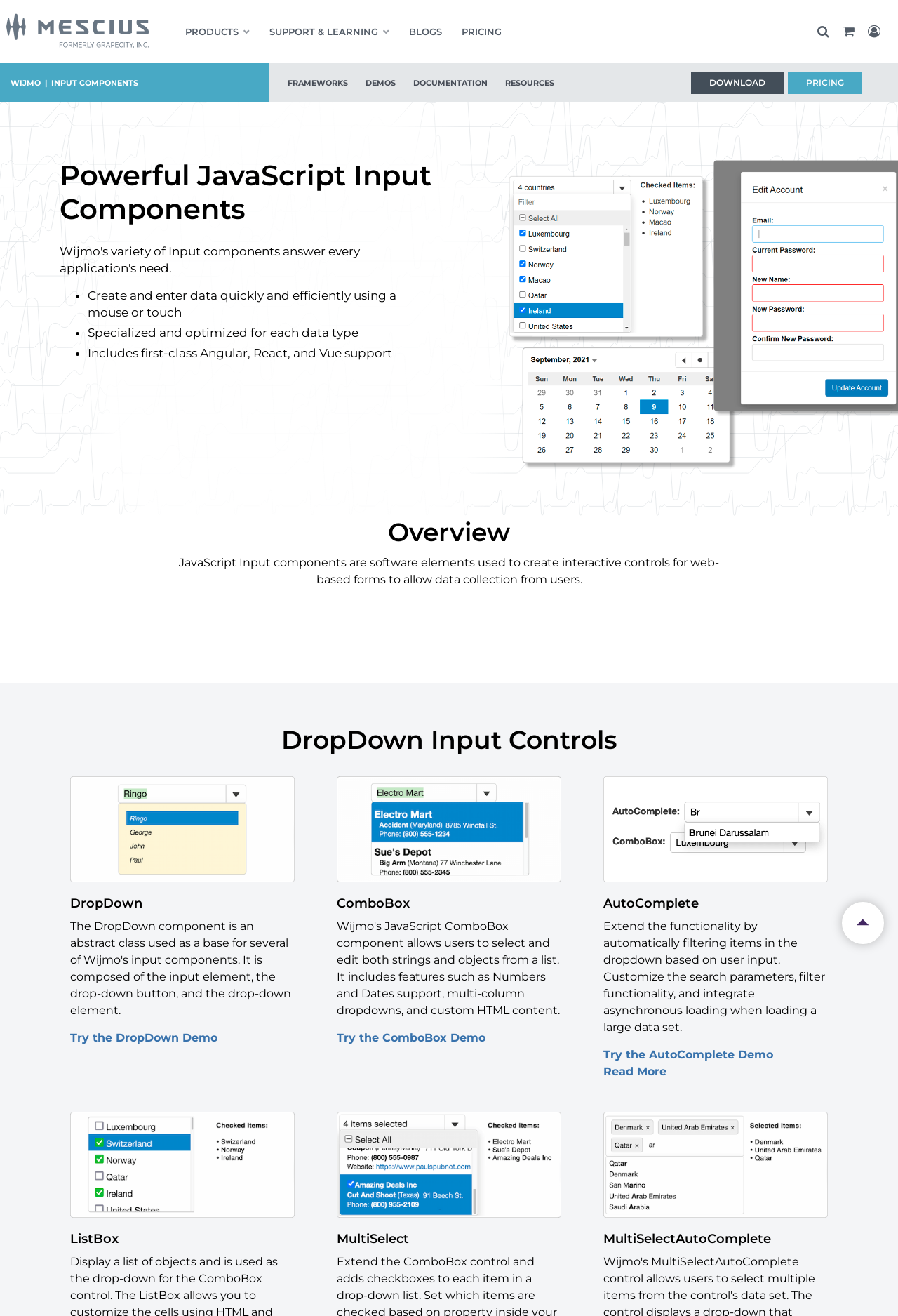What is the purpose of the 'Back to top' button?
Relying on the image, give a concise answer in one word or a brief phrase.

Scroll to top